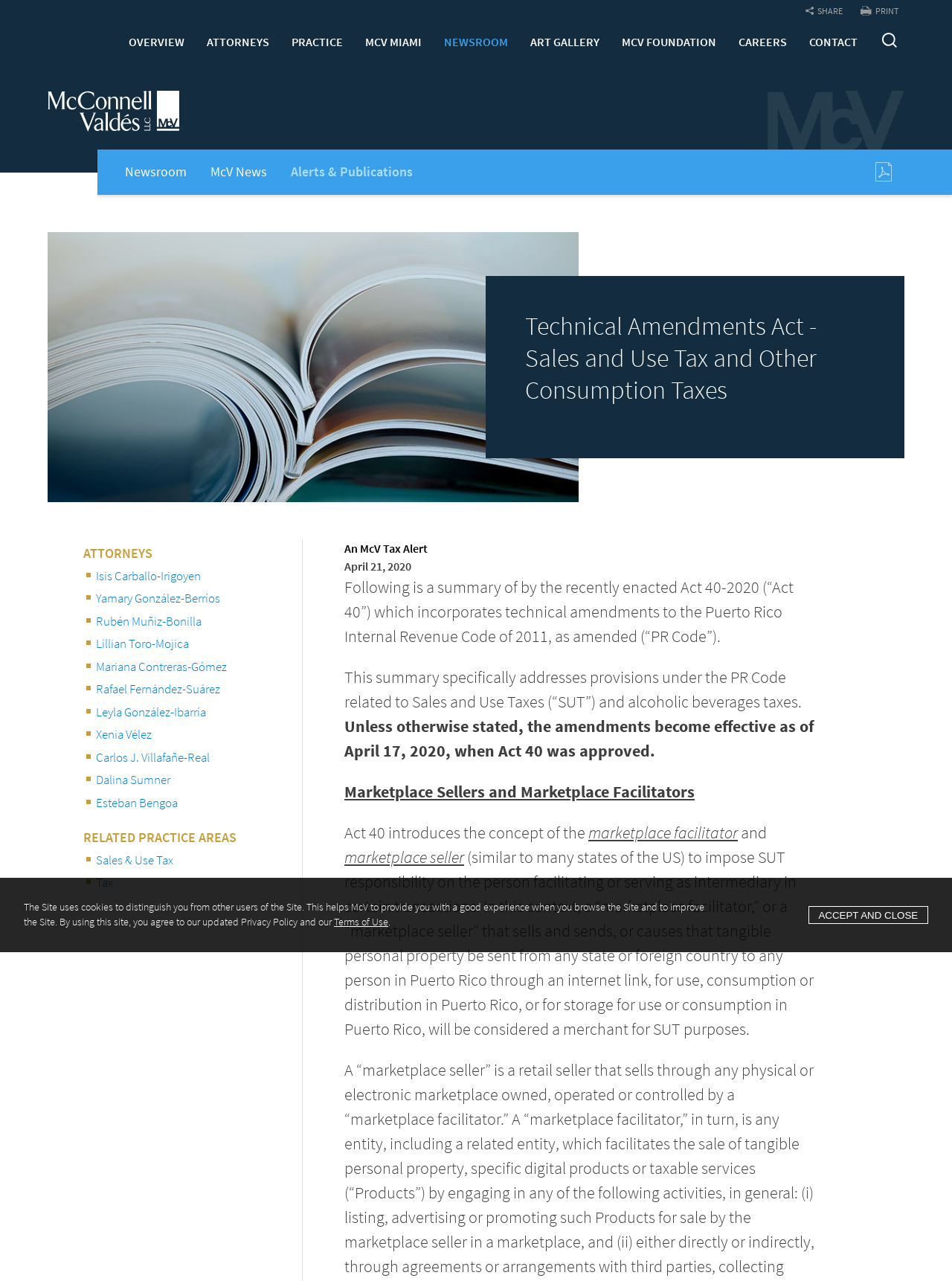Offer a detailed explanation of the webpage layout and contents.

This webpage is about Act 40-Tax-SUT, a technical amendments act related to sales and use taxes and other consumption taxes in Puerto Rico. At the top of the page, there are several links, including "Main Menu", "Main Content", "SHARE", "Search", "PRINT", and "OVERVIEW". The search link is accompanied by a search icon. 

Below these links, there is a horizontal menu with links to different sections, including "ATTORNEYS", "PRACTICE", "MCV MIAMI", "NEWSROOM", "ART GALLERY", "MCV FOUNDATION", "CAREERS", and "CONTACT". 

On the left side of the page, there is a banner image, and below it, a link to "McConnell Valdés LLC" with an accompanying image. 

The main content of the page is divided into sections. The first section has a heading "Technical Amendments Act - Sales and Use Tax and Other Consumption Taxes" and provides a summary of the act, including its effective date and its impact on marketplace sellers and facilitators. 

Below this section, there is a list of attorneys, each with their own link, and a section titled "RELATED PRACTICE AREAS" with links to related practice areas, including "Sales & Use Tax" and "Tax". 

At the bottom of the page, there is a link to "Jump to Page" and a cookie policy section, which explains the use of cookies on the site and provides links to the privacy policy and terms of use. There is also an "Accept" button to accept the cookie policy.